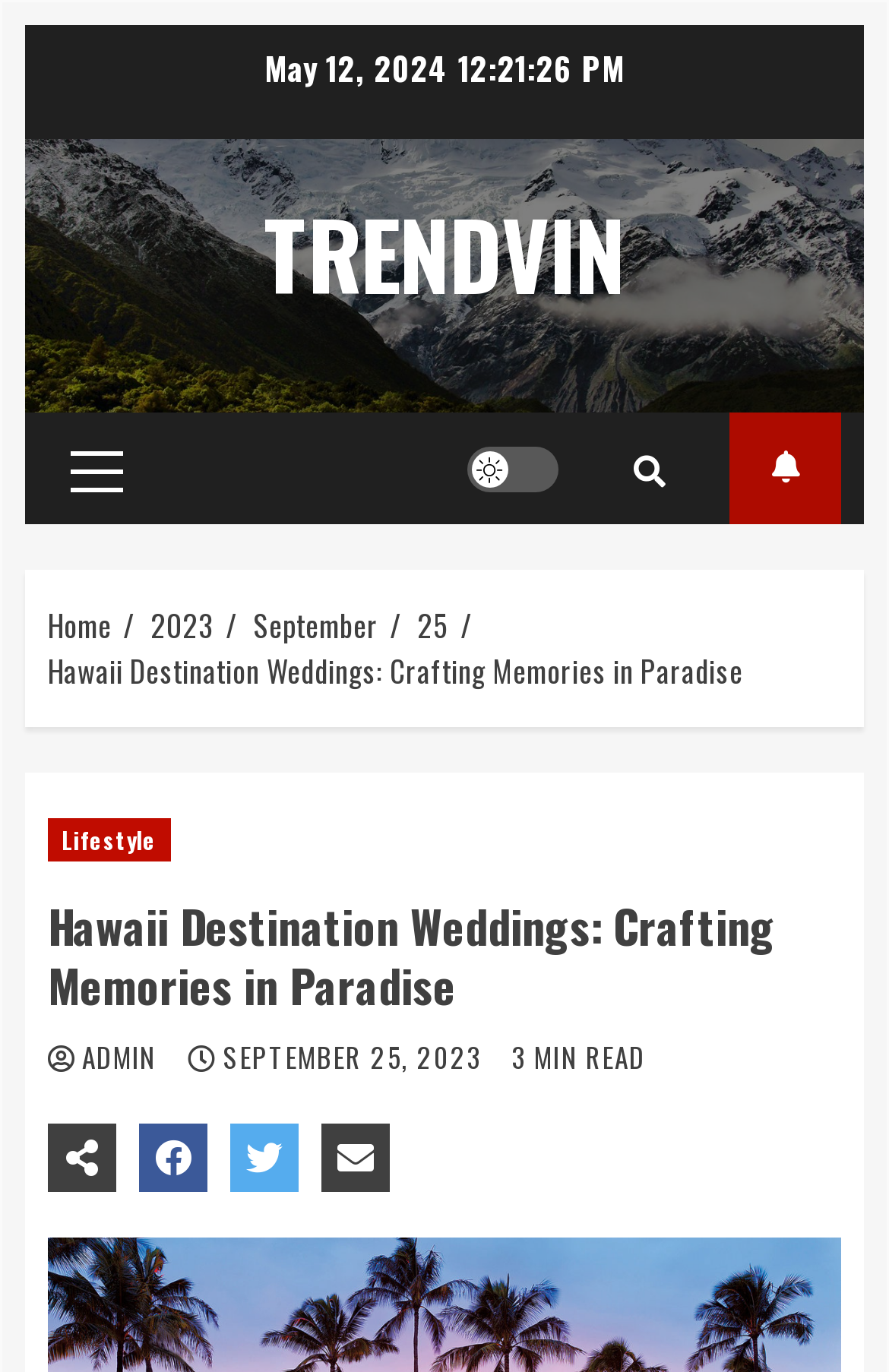How many minutes does it take to read the current article?
Refer to the image and provide a one-word or short phrase answer.

3